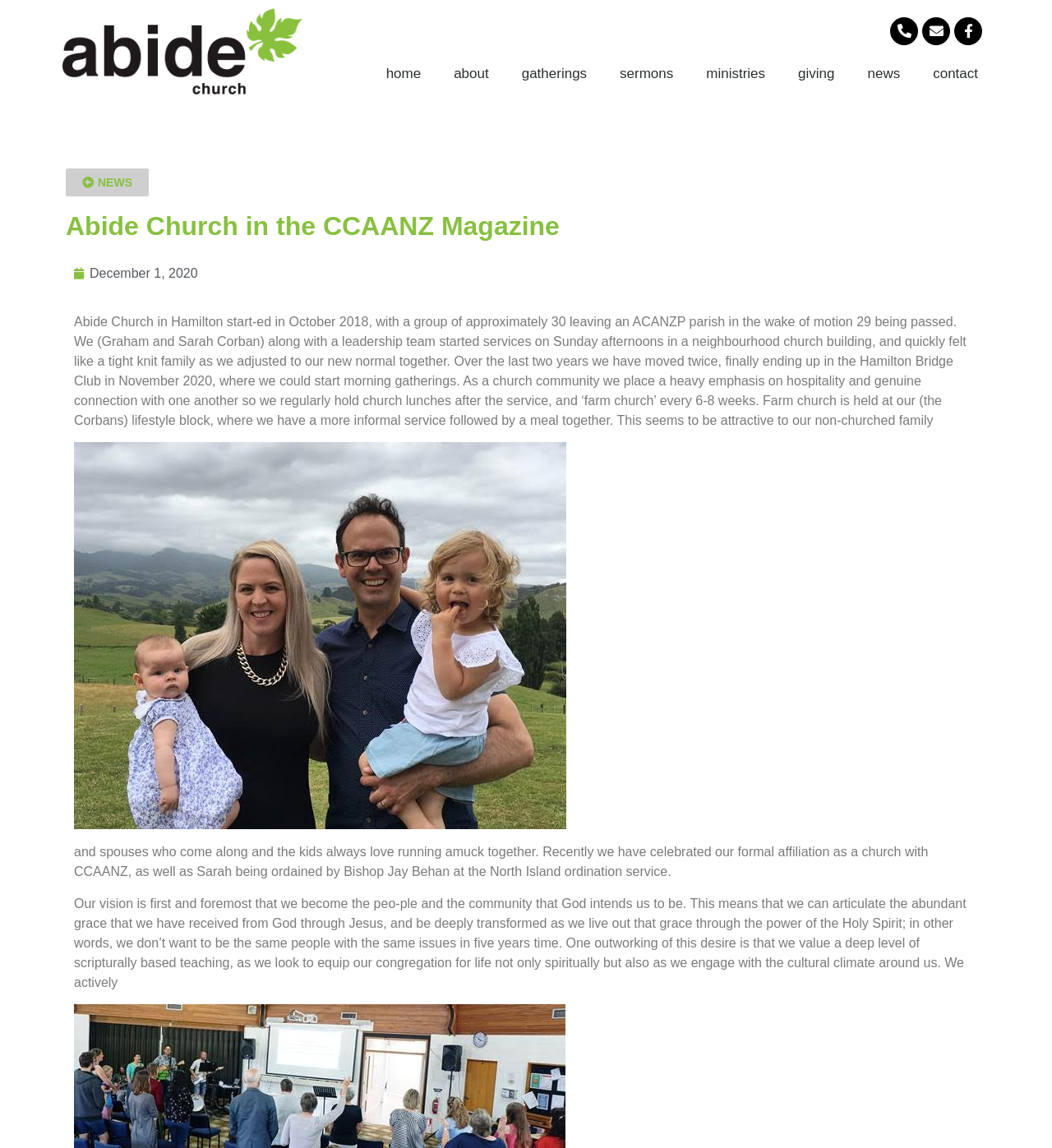Locate the bounding box coordinates of the area you need to click to fulfill this instruction: 'Click the 'Abide Church Hamilton NZ' link'. The coordinates must be in the form of four float numbers ranging from 0 to 1: [left, top, right, bottom].

[0.055, 0.0, 0.289, 0.09]